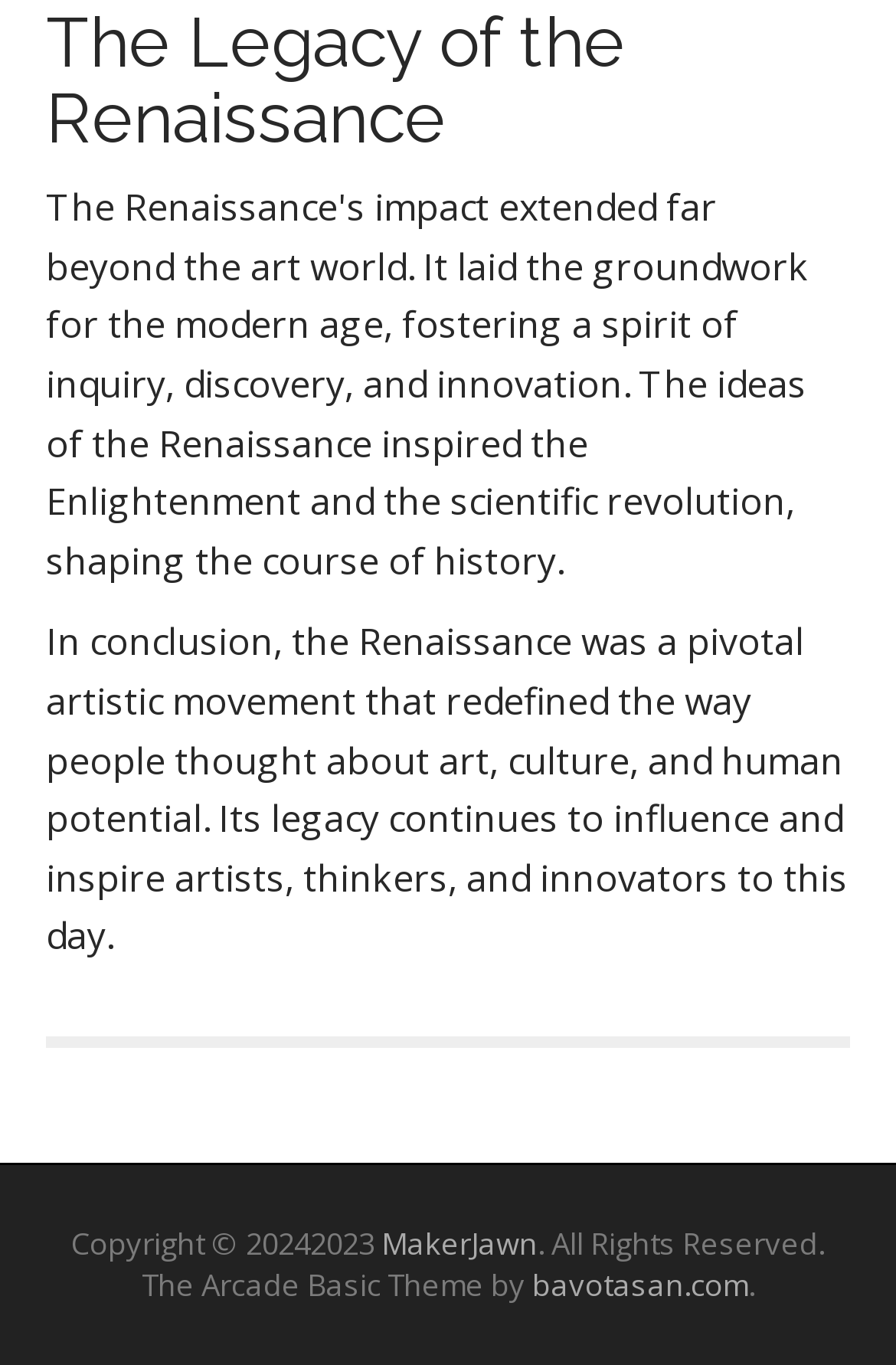What is the topic of the article?
Using the screenshot, give a one-word or short phrase answer.

Renaissance